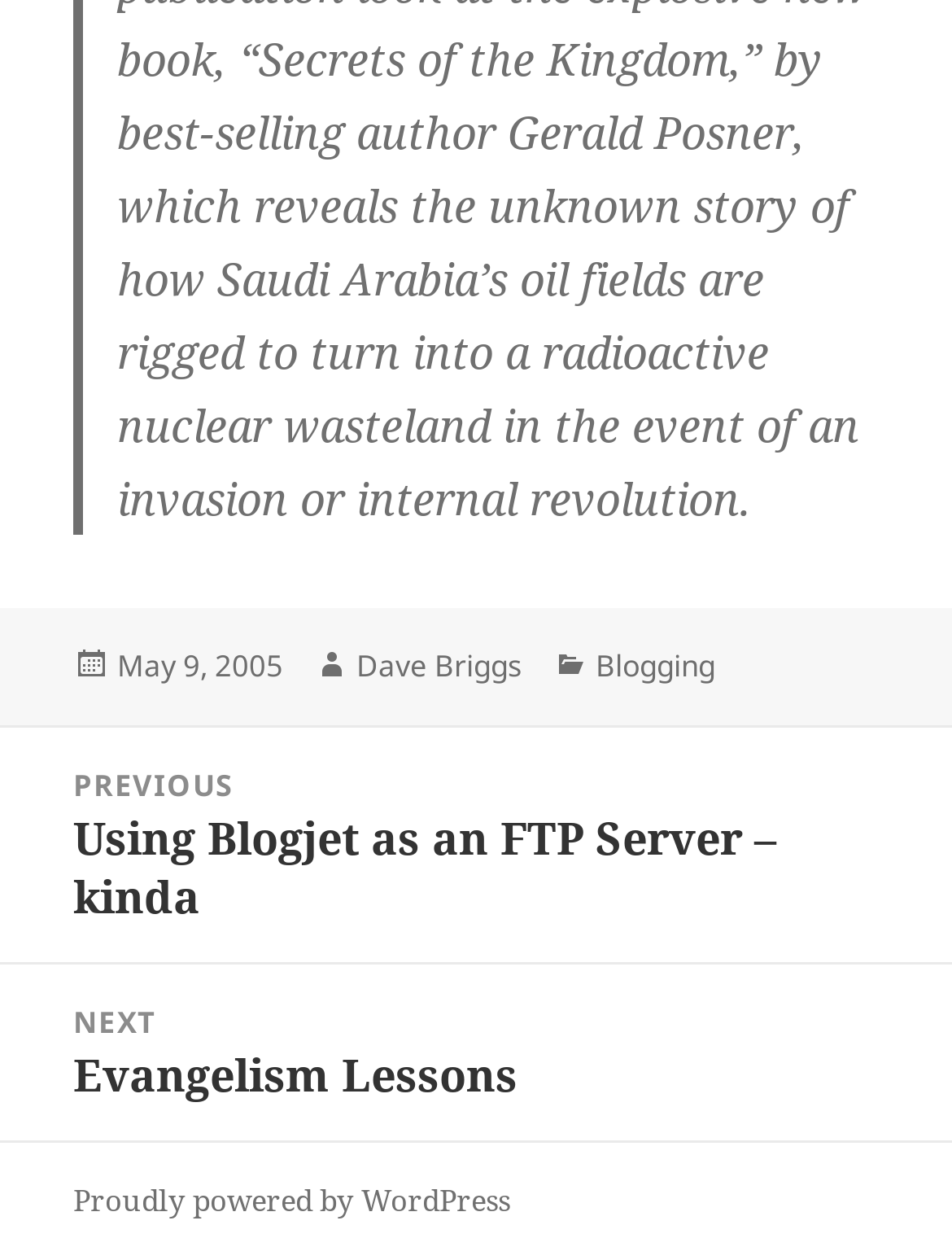Answer the following in one word or a short phrase: 
What is the title of the previous post?

Using Blogjet as an FTP Server – kinda